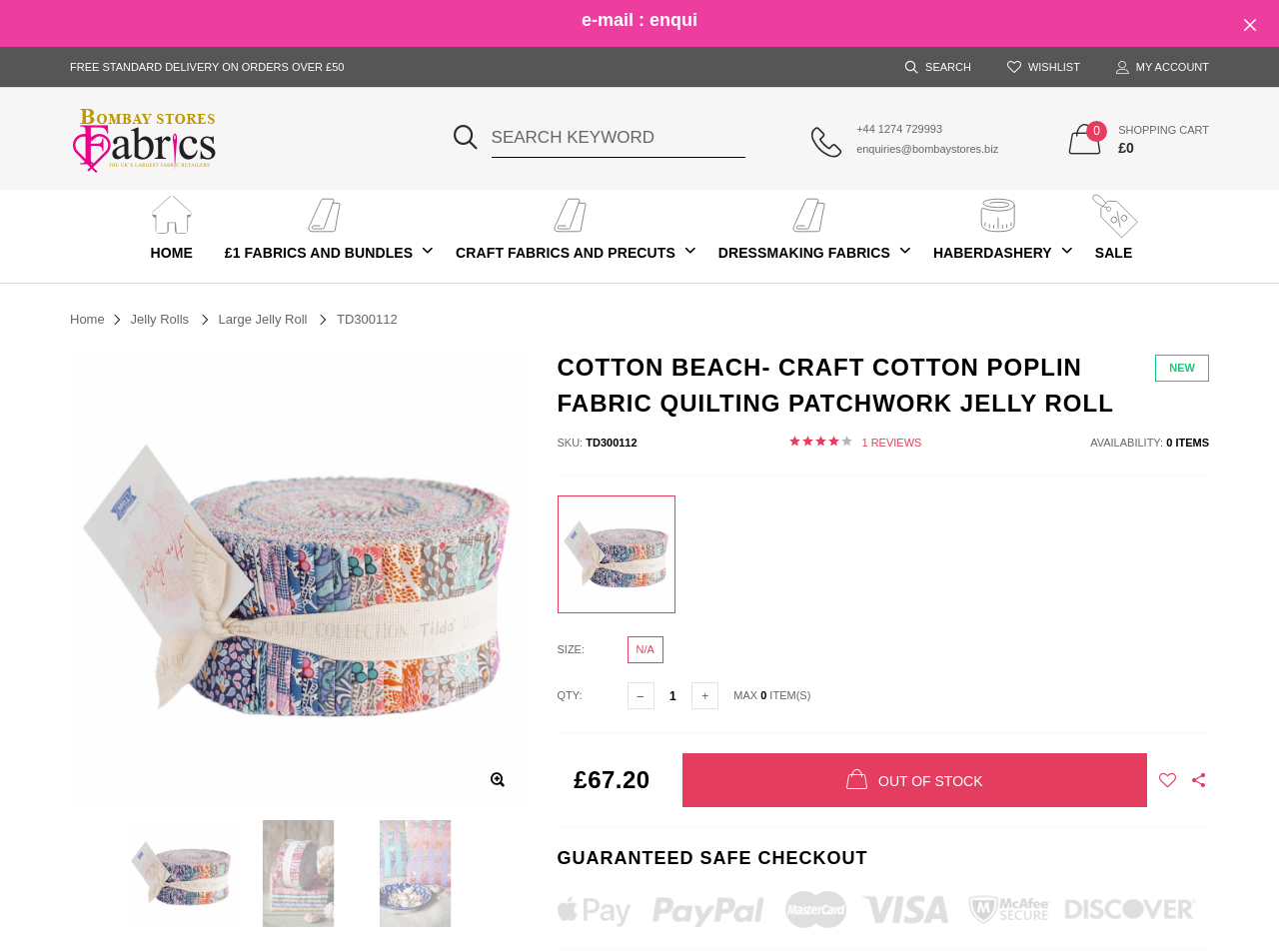Determine the bounding box for the HTML element described here: "0 Shopping Cart £0". The coordinates should be given as [left, top, right, bottom] with each number being a float between 0 and 1.

[0.835, 0.128, 0.945, 0.164]